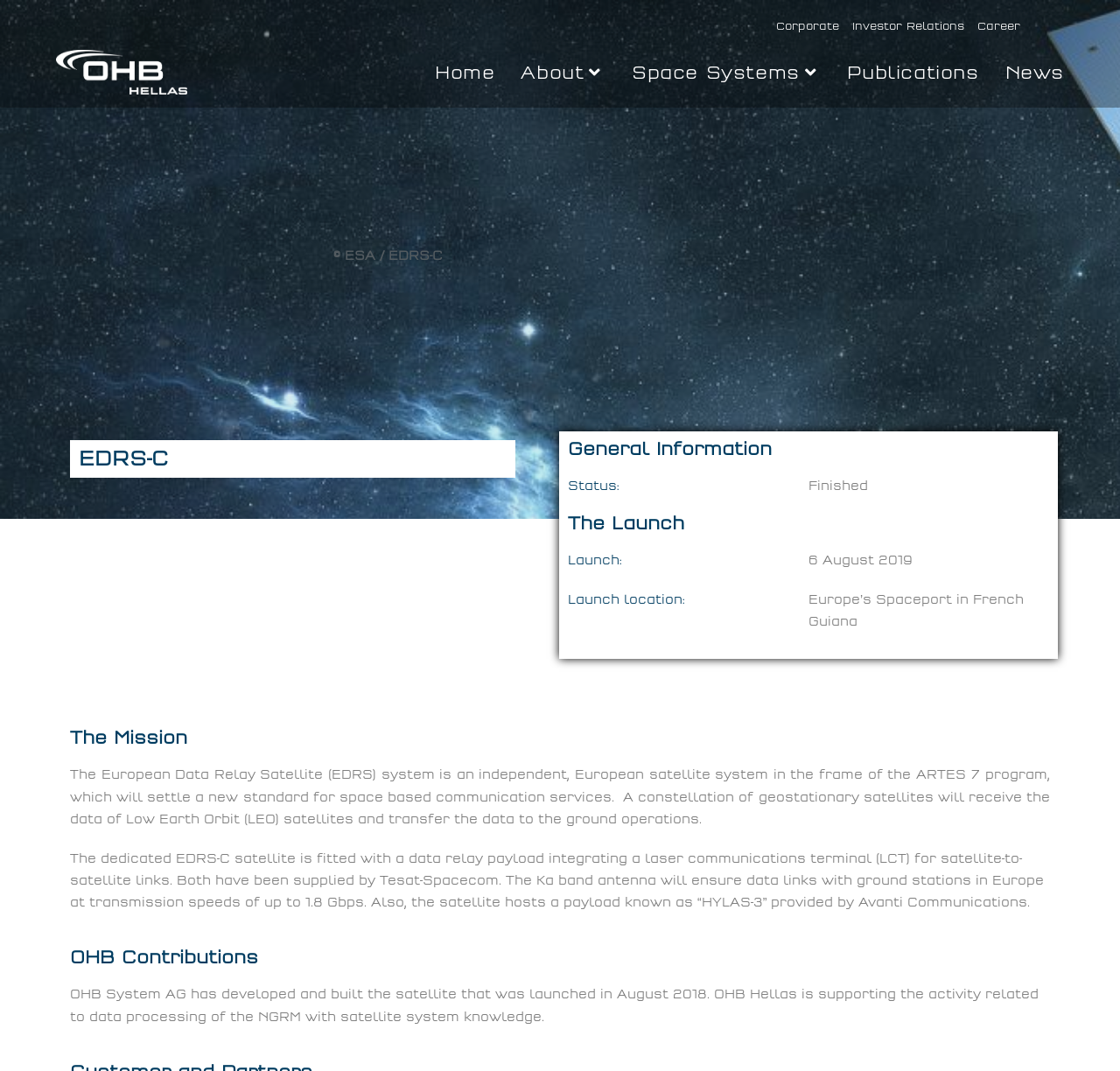Give a short answer to this question using one word or a phrase:
Who supplied the laser communications terminal (LCT)?

Tesat-Spacecom